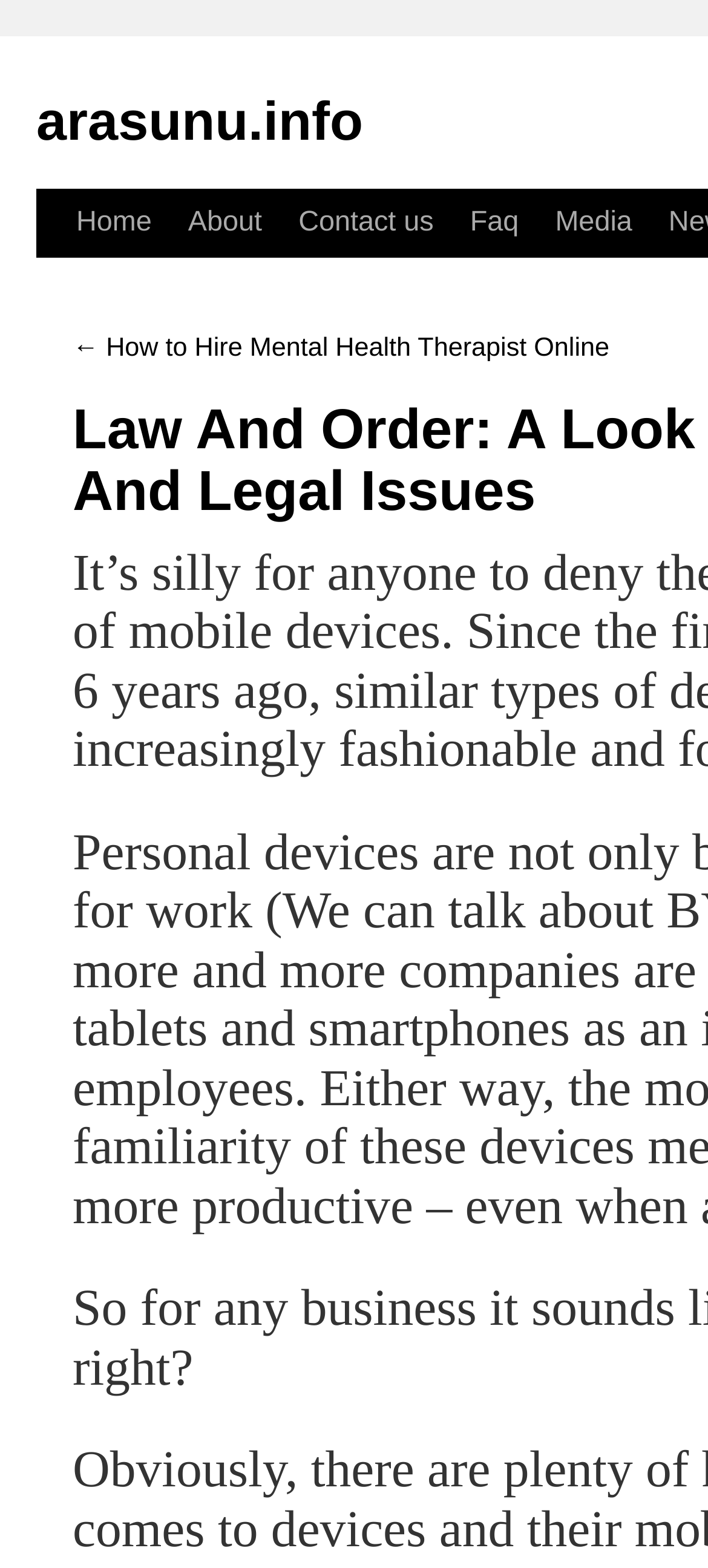Extract the bounding box for the UI element that matches this description: "Contact us".

[0.361, 0.12, 0.571, 0.208]